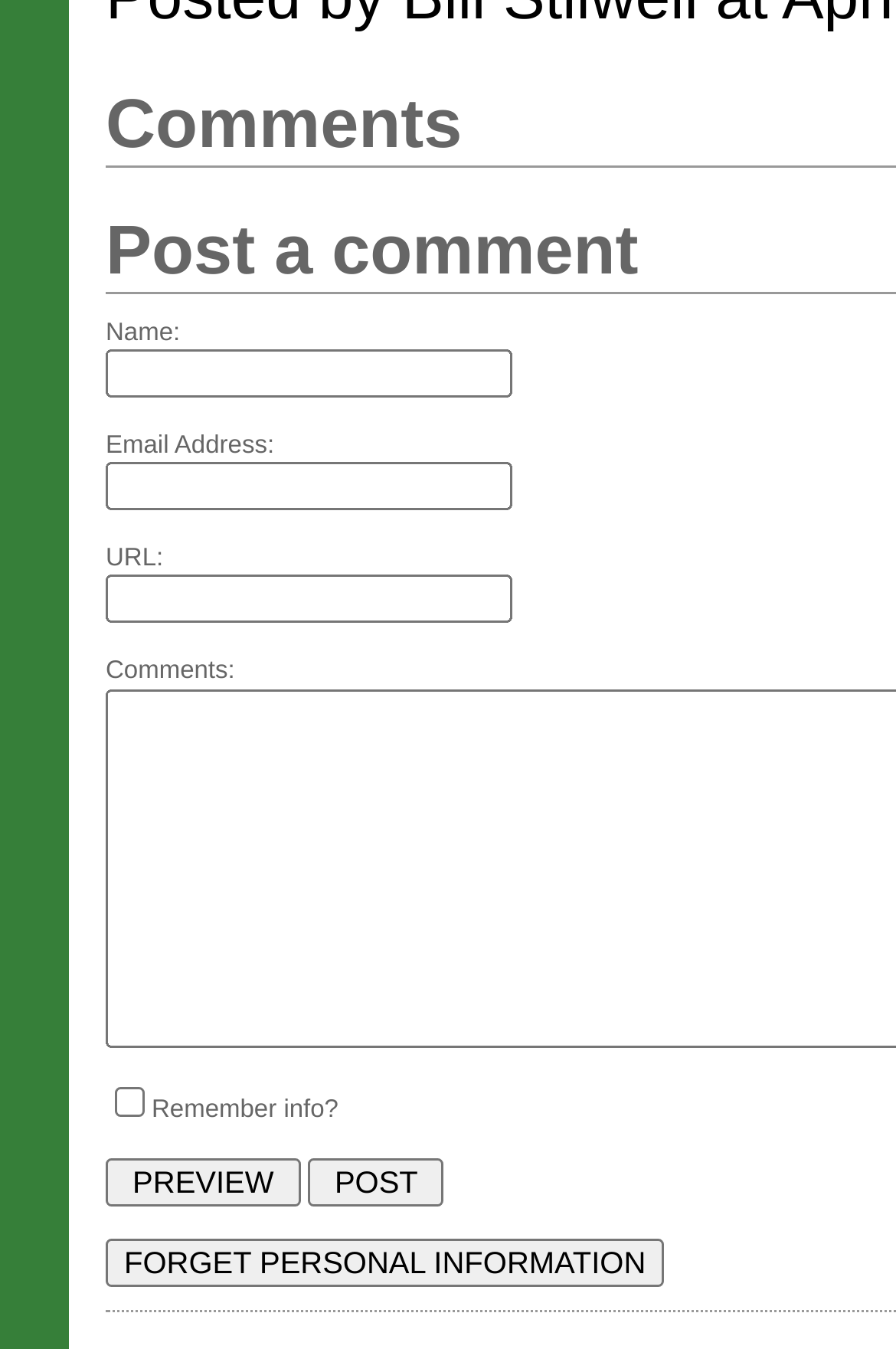Find the bounding box of the UI element described as follows: "parent_node: Name: name="preview" value="PREVIEW"".

[0.118, 0.827, 0.336, 0.863]